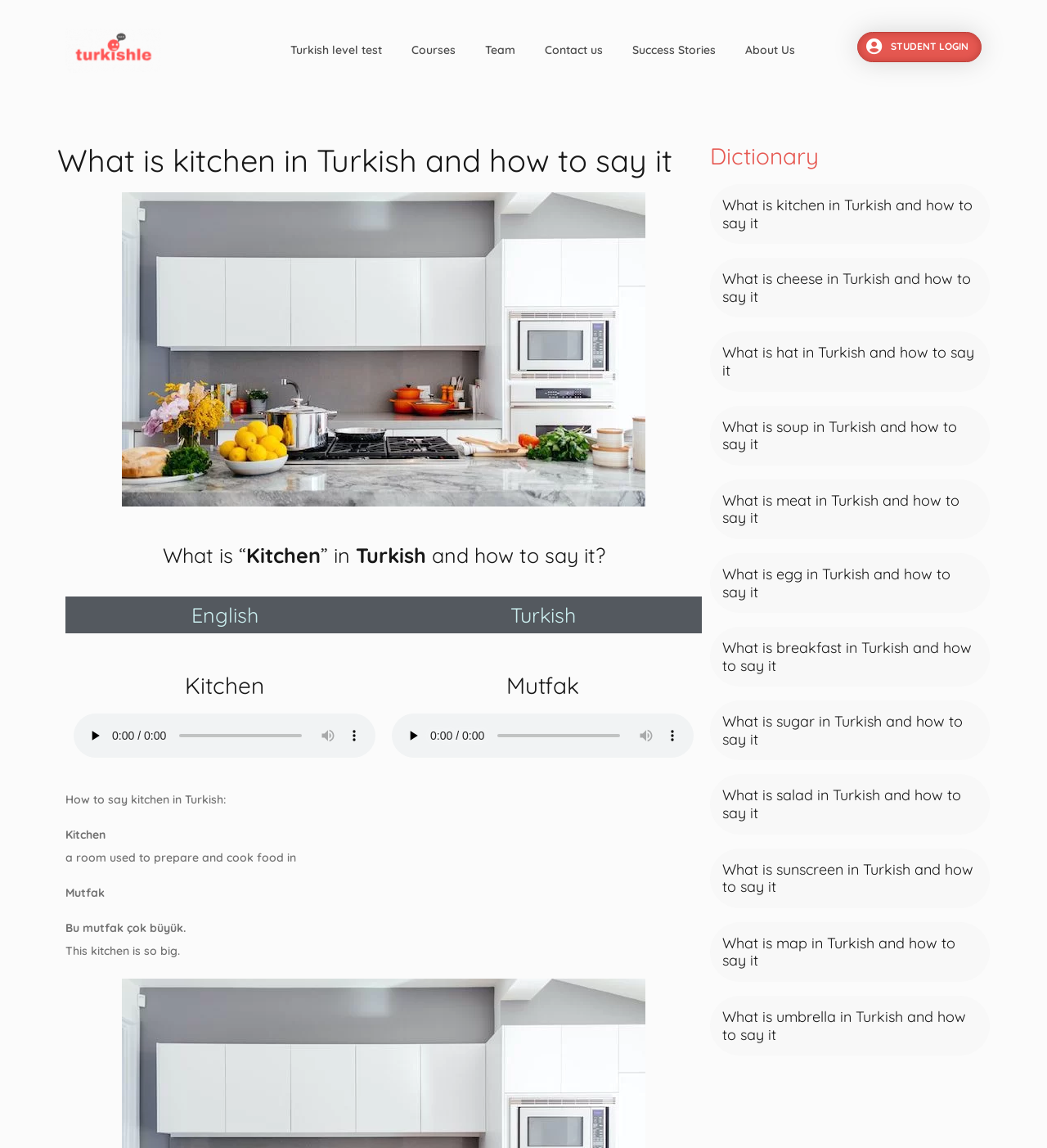Please identify the bounding box coordinates of the element on the webpage that should be clicked to follow this instruction: "Click the 'STUDENT LOGIN' button". The bounding box coordinates should be given as four float numbers between 0 and 1, formatted as [left, top, right, bottom].

[0.819, 0.028, 0.937, 0.054]